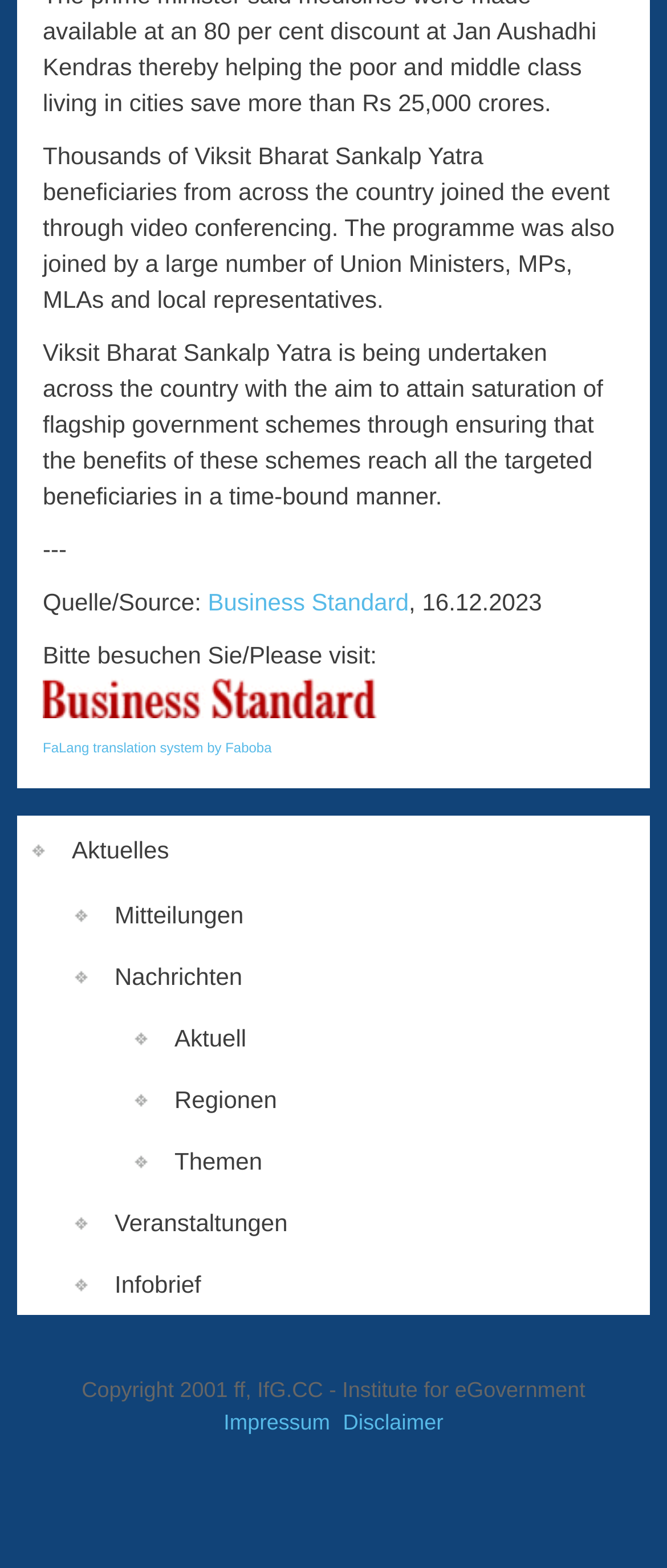Given the element description Navigation Menu, specify the bounding box coordinates of the corresponding UI element in the format (top-left x, top-left y, bottom-right x, bottom-right y). All values must be between 0 and 1.

None